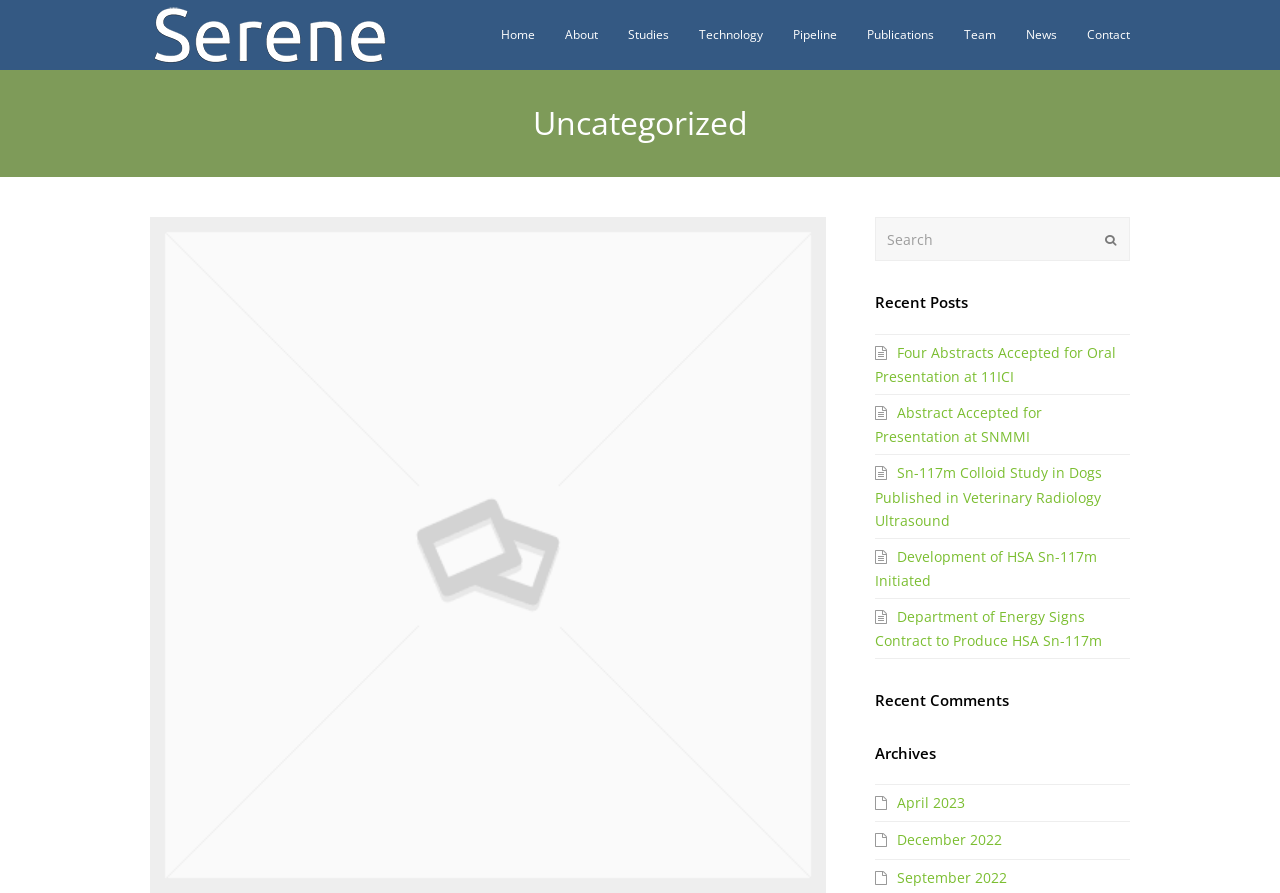Please determine the bounding box coordinates for the UI element described as: "parent_node: Search name="s" placeholder="Search"".

[0.684, 0.243, 0.883, 0.293]